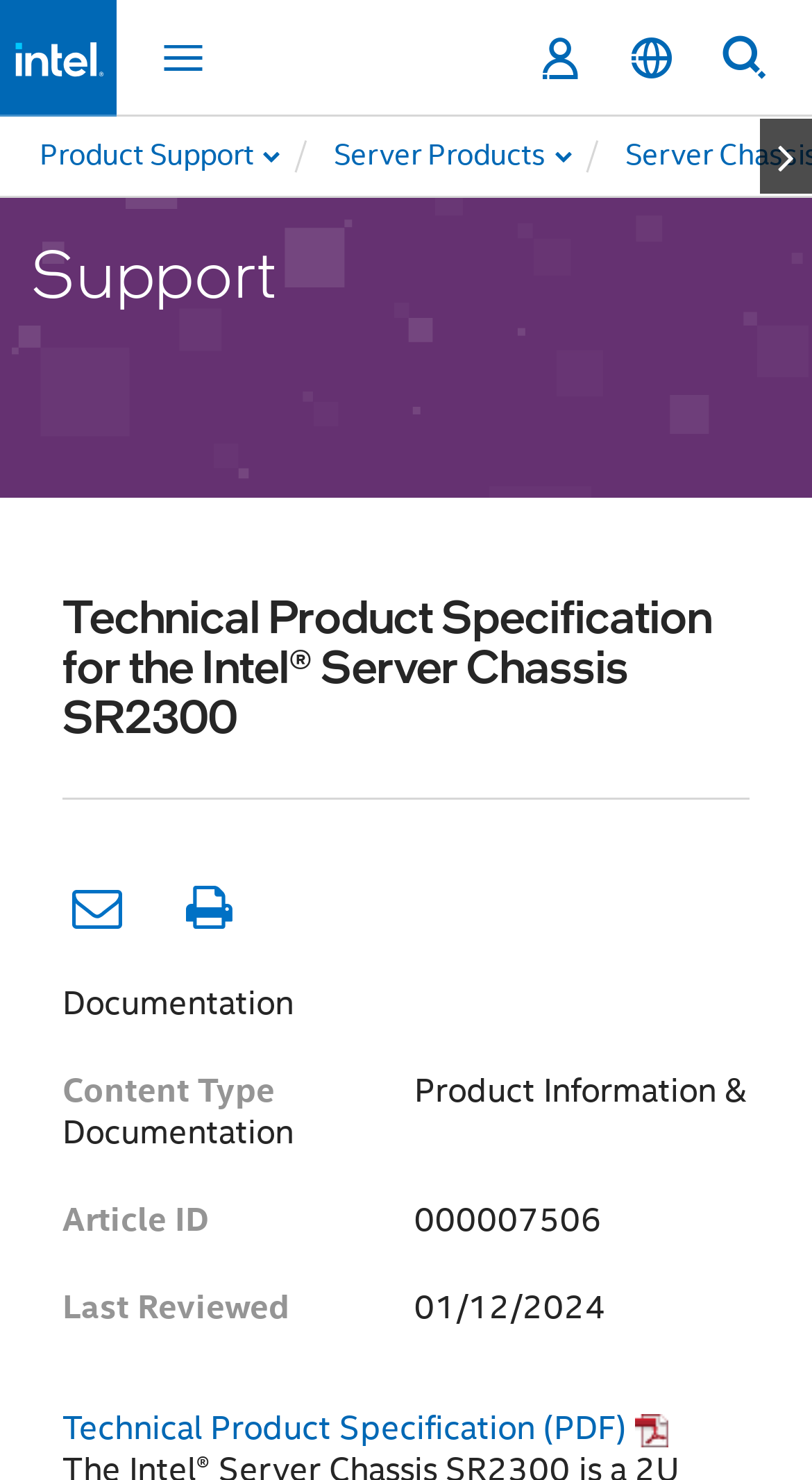Locate the bounding box coordinates of the element that needs to be clicked to carry out the instruction: "Select a language". The coordinates should be given as four float numbers ranging from 0 to 1, i.e., [left, top, right, bottom].

[0.764, 0.001, 0.841, 0.079]